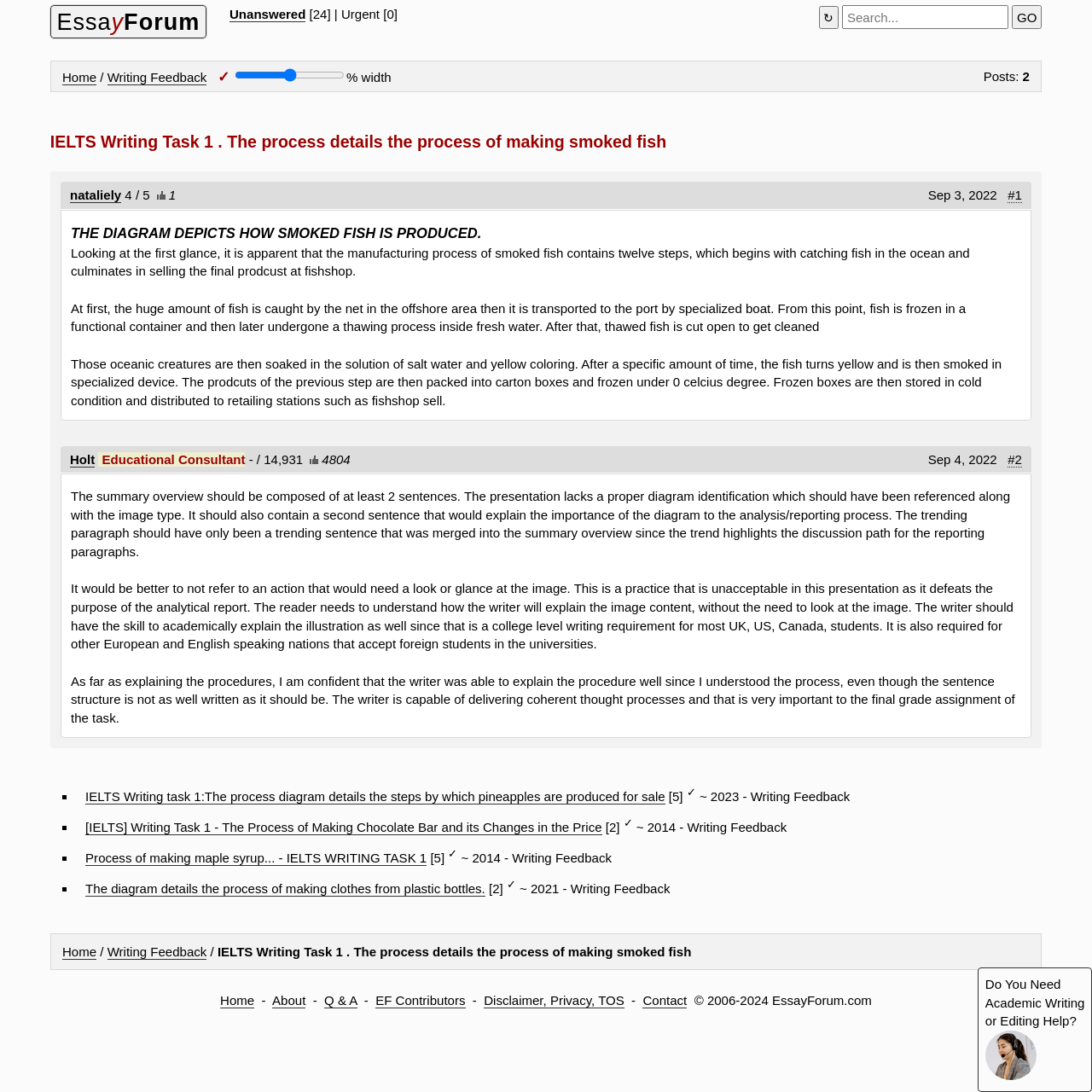What is the rating of the IELTS Writing Task 1?
Refer to the image and give a detailed answer to the question.

The rating of the IELTS Writing Task 1 is 60%, which is indicated by the slider with the value text '60%' and the tick mark symbol '✓'.